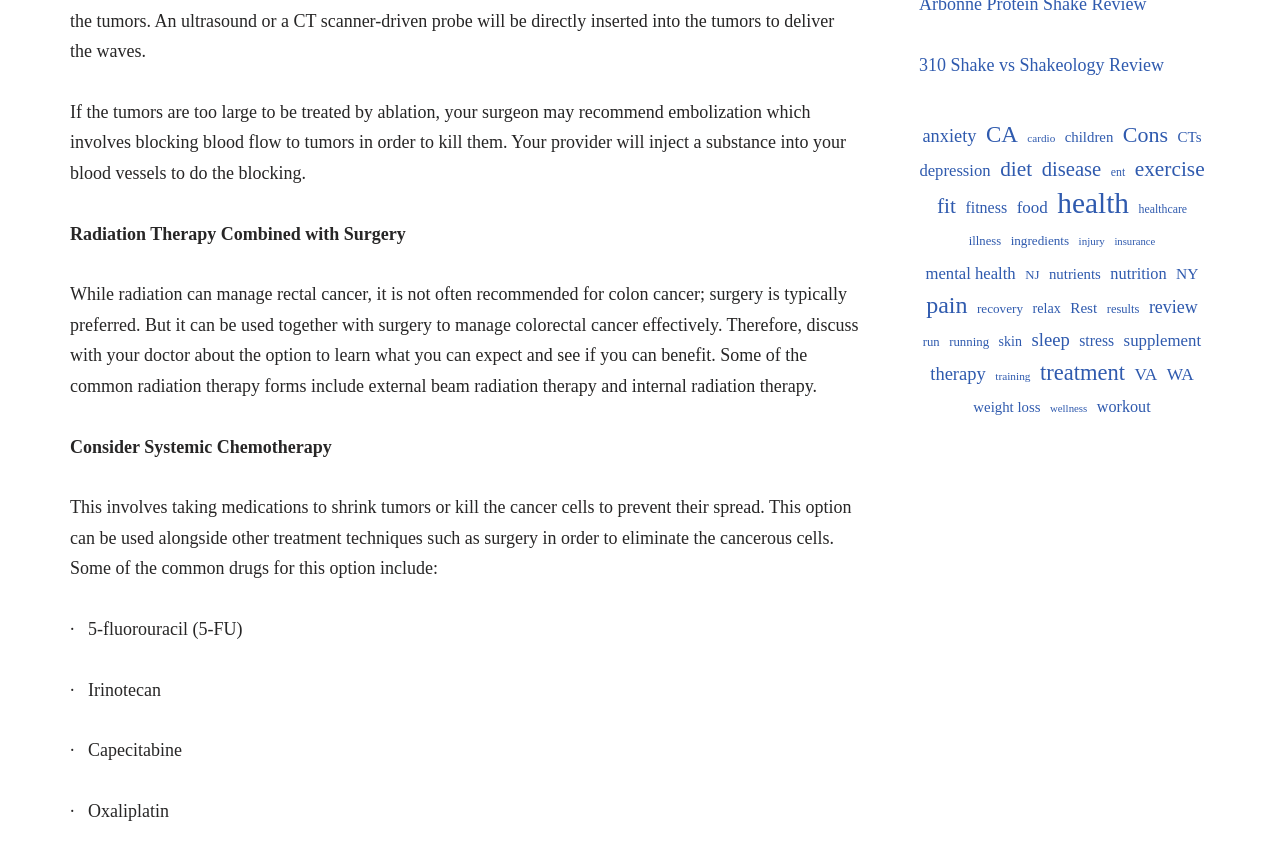Answer with a single word or phrase: 
What type of therapy is mentioned alongside surgery?

Radiation Therapy